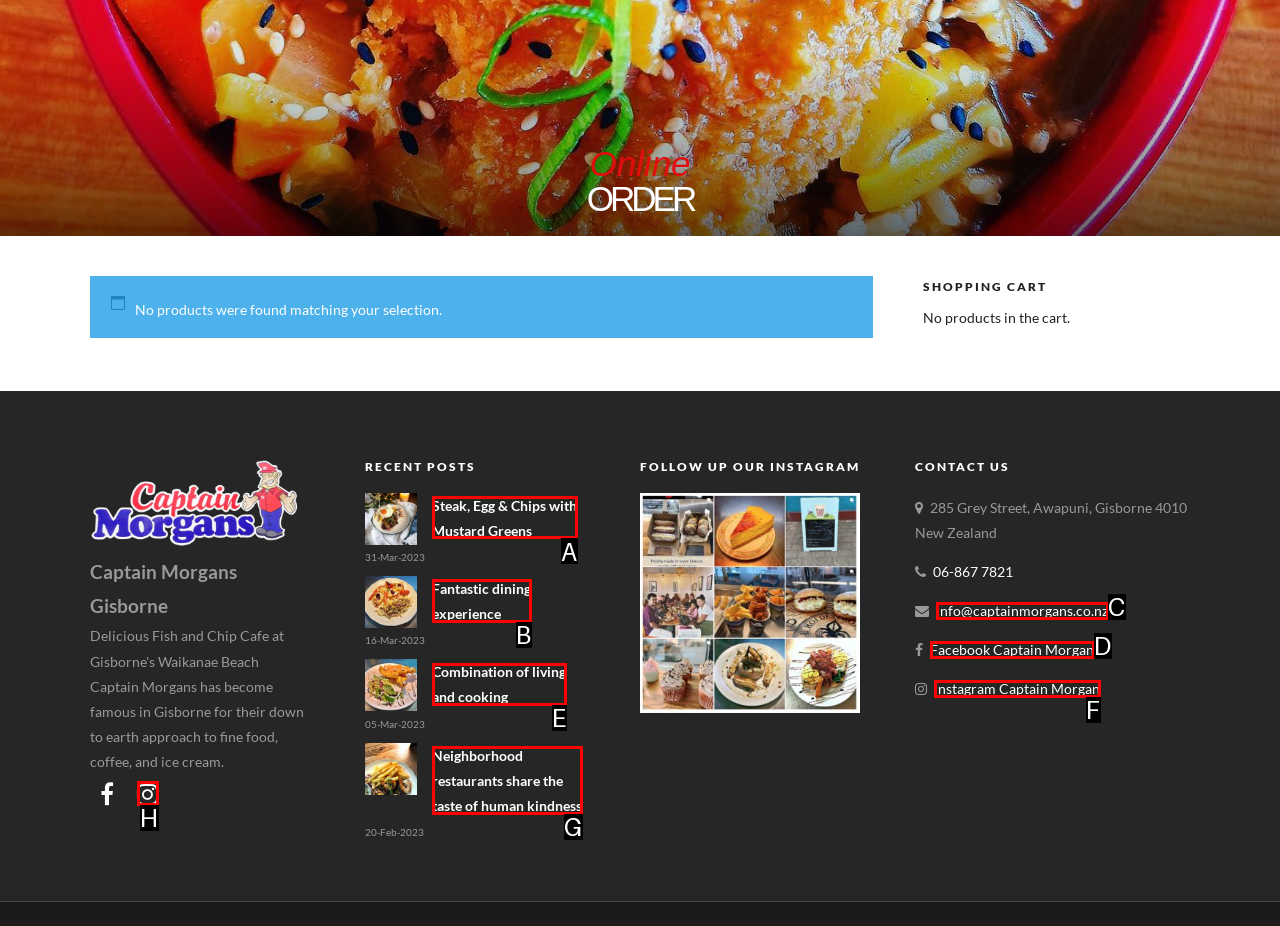Select the option that corresponds to the description: Syntax coloring in Definitions
Respond with the letter of the matching choice from the options provided.

None